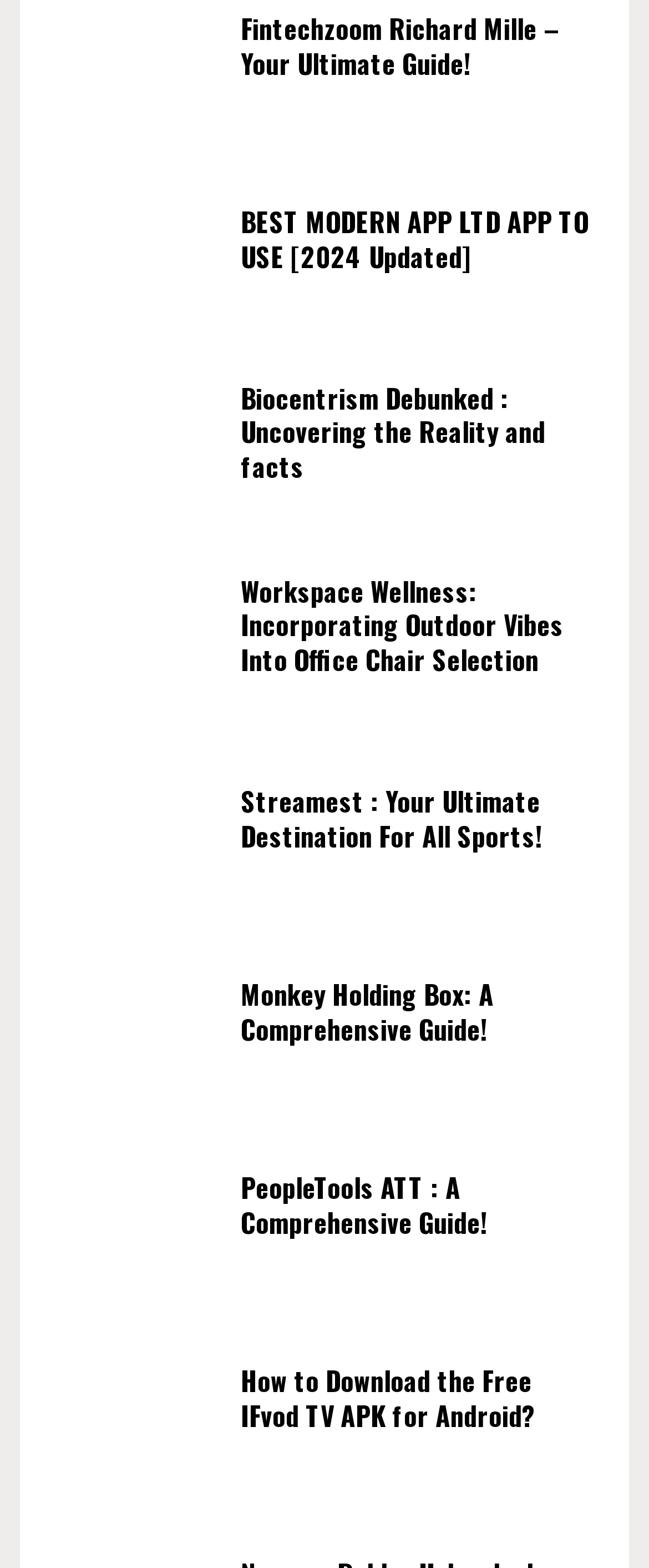Provide your answer to the question using just one word or phrase: What is the topic of the first heading?

Richard Mille